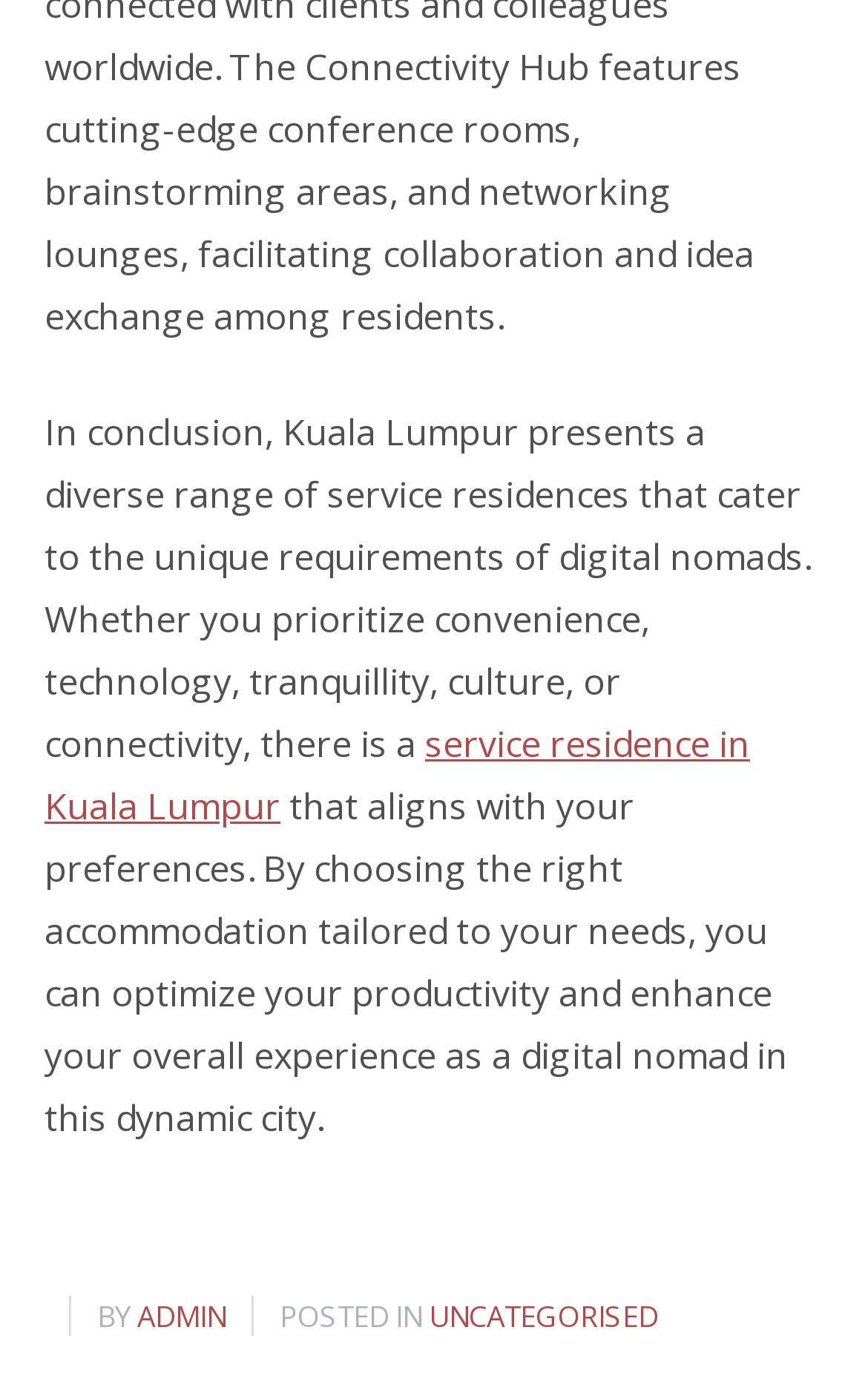What is the purpose of choosing the right accommodation?
Based on the image, provide a one-word or brief-phrase response.

Optimize productivity